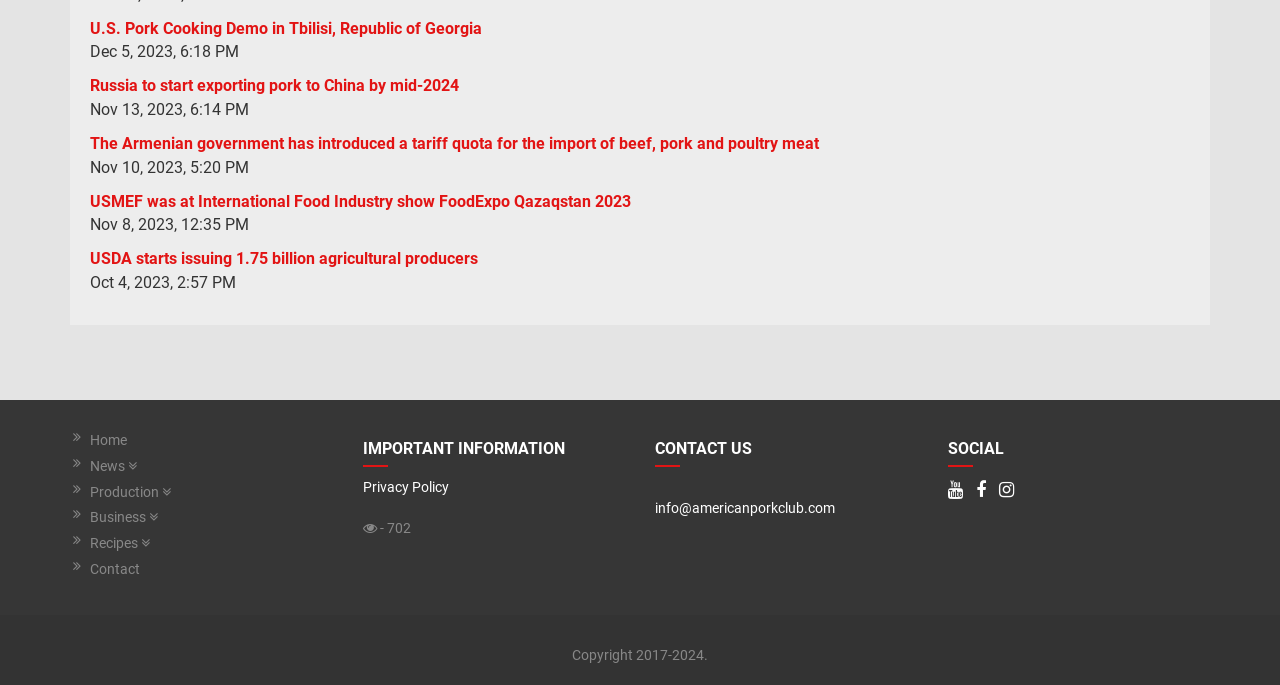Find the bounding box coordinates for the area you need to click to carry out the instruction: "Visit Youtube channel". The coordinates should be four float numbers between 0 and 1, indicated as [left, top, right, bottom].

[0.74, 0.706, 0.752, 0.729]